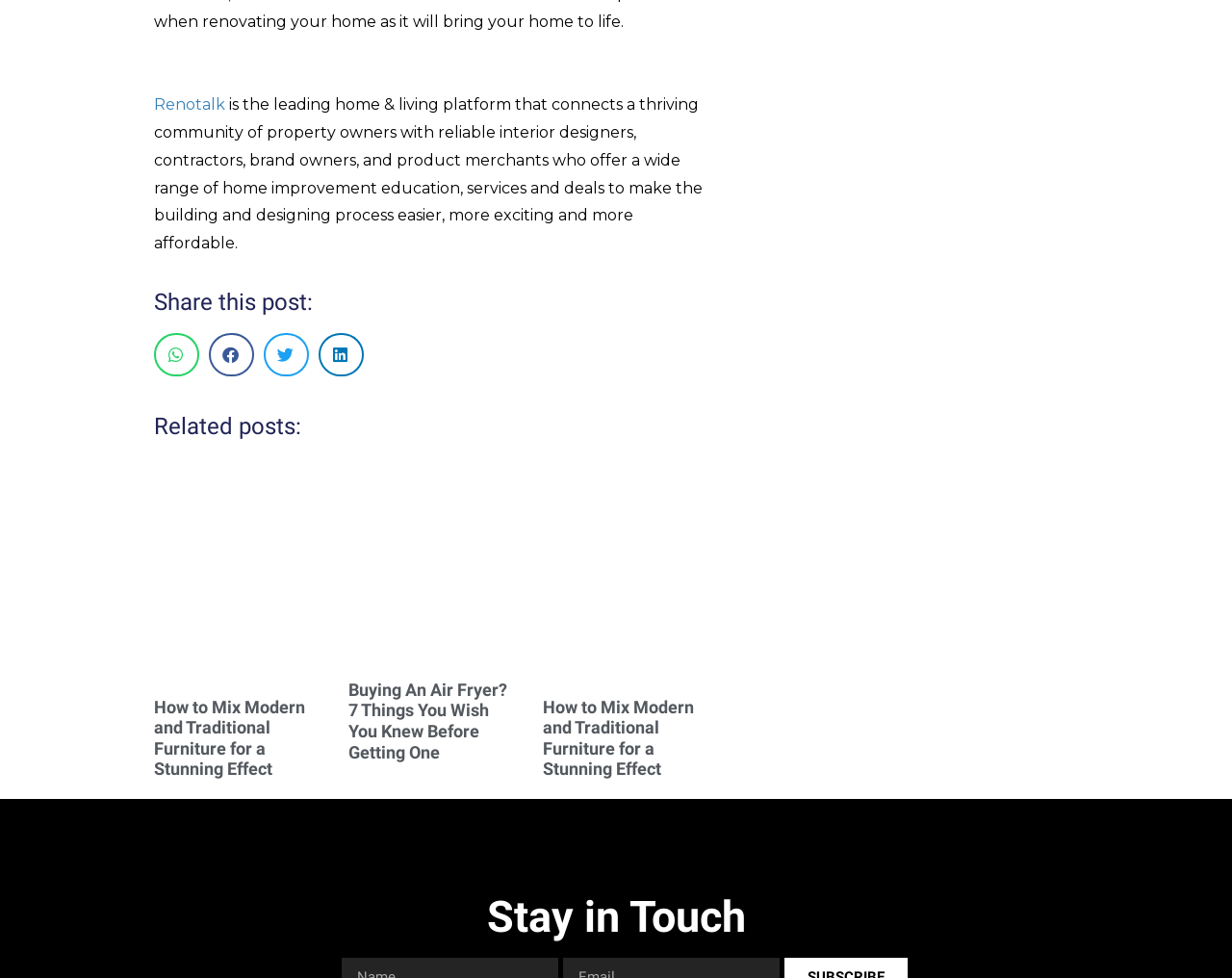Find and indicate the bounding box coordinates of the region you should select to follow the given instruction: "Check the 'Stay in Touch' section".

[0.277, 0.915, 0.723, 0.96]